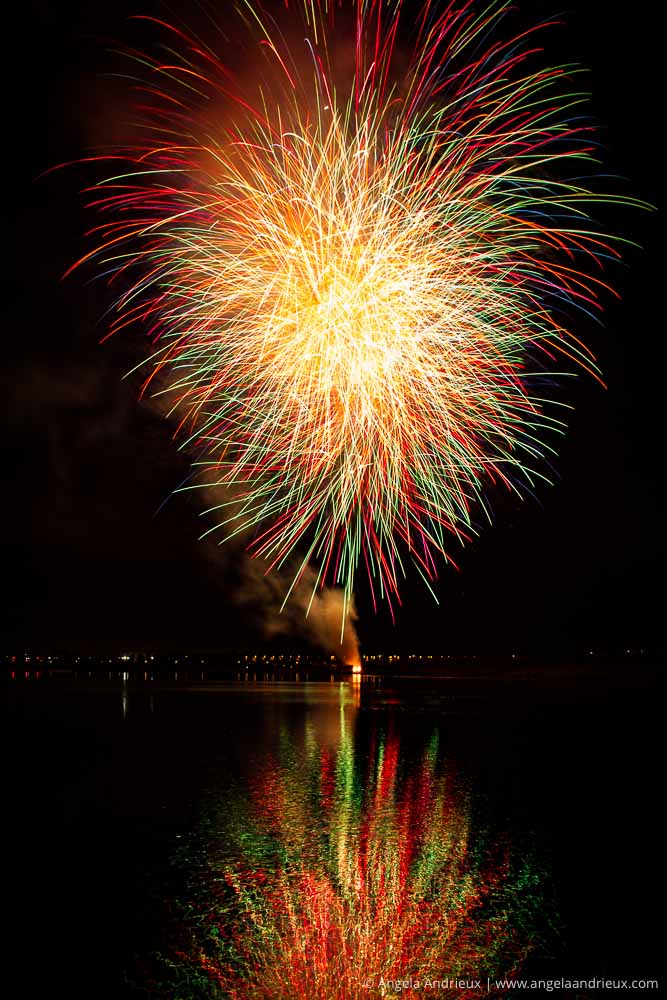Compose a detailed narrative for the image.

A spectacular display of fireworks lights up the night sky above Fiesta Island in San Diego, California. Bursting in vivid colors of red, green, and gold, the fireworks create a stunning visual spectacle reflected beautifully in the calm waters below. This breathtaking scene captures the essence of celebration, reminiscent of vibrant 4th of July festivities. The background subtly hints at the festive atmosphere as distant lights twinkle along the shoreline, enhancing the magical ambiance.